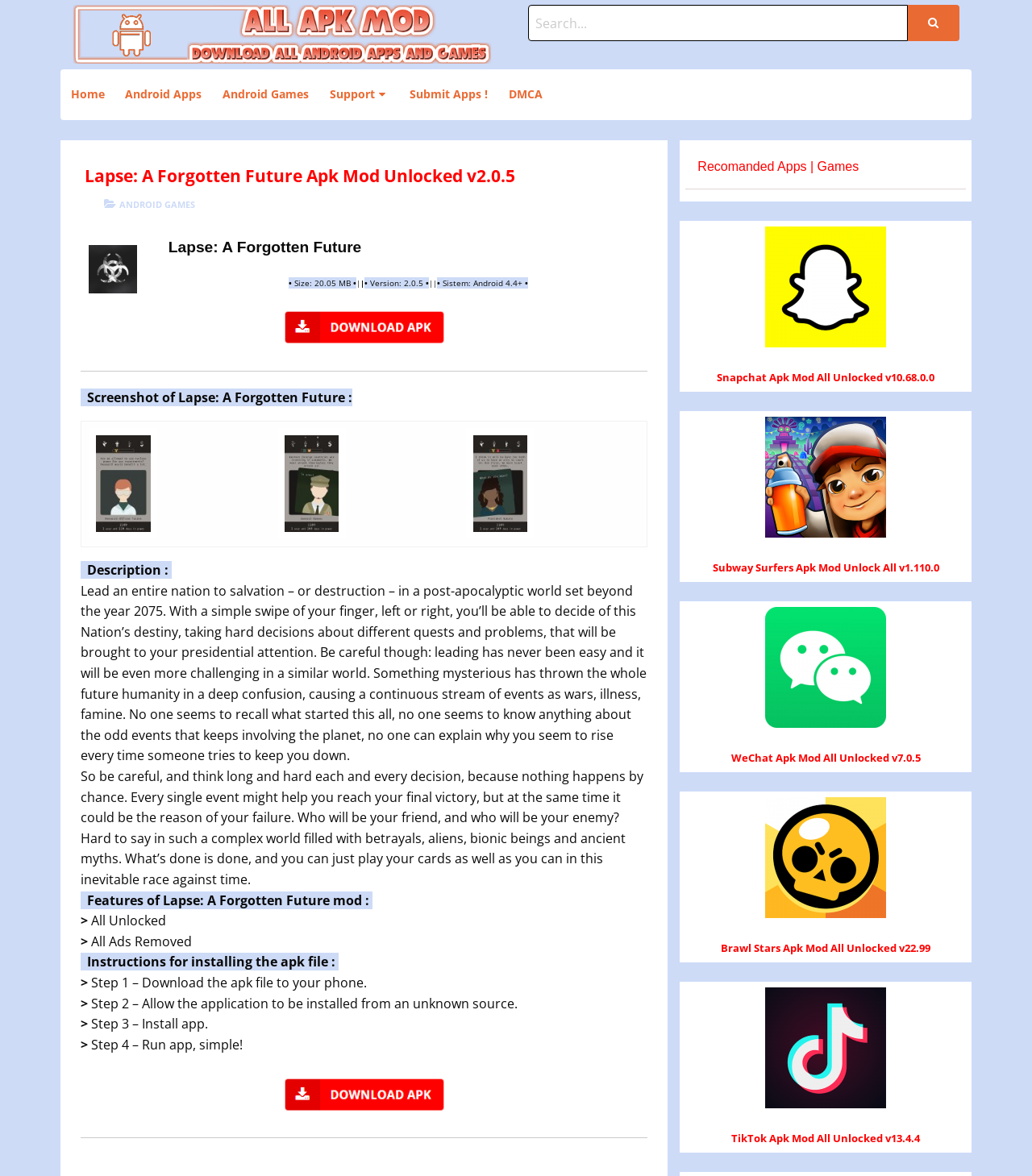Highlight the bounding box coordinates of the region I should click on to meet the following instruction: "View Android Games".

[0.206, 0.059, 0.309, 0.102]